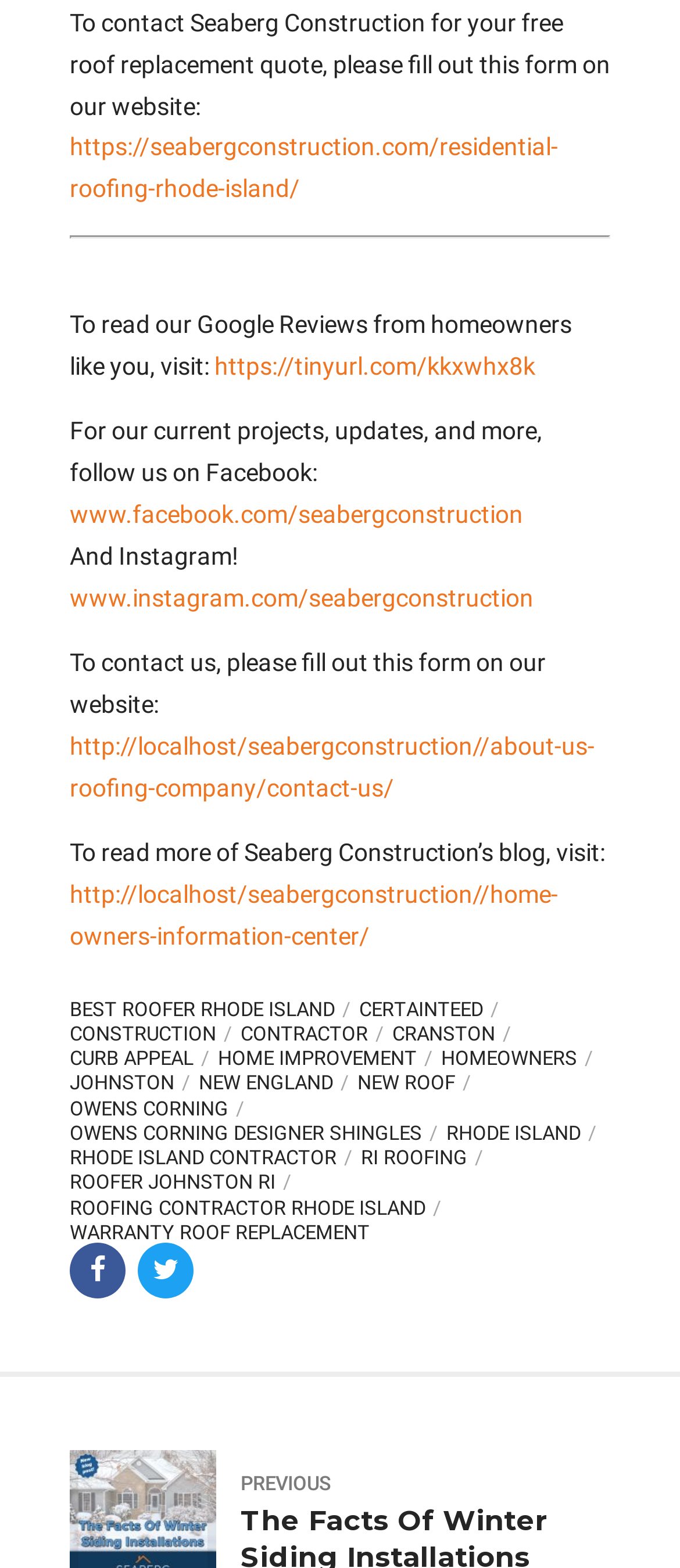Bounding box coordinates are specified in the format (top-left x, top-left y, bottom-right x, bottom-right y). All values are floating point numbers bounded between 0 and 1. Please provide the bounding box coordinate of the region this sentence describes: https://seabergconstruction.com/residential-roofing-rhode-island/

[0.103, 0.085, 0.821, 0.129]